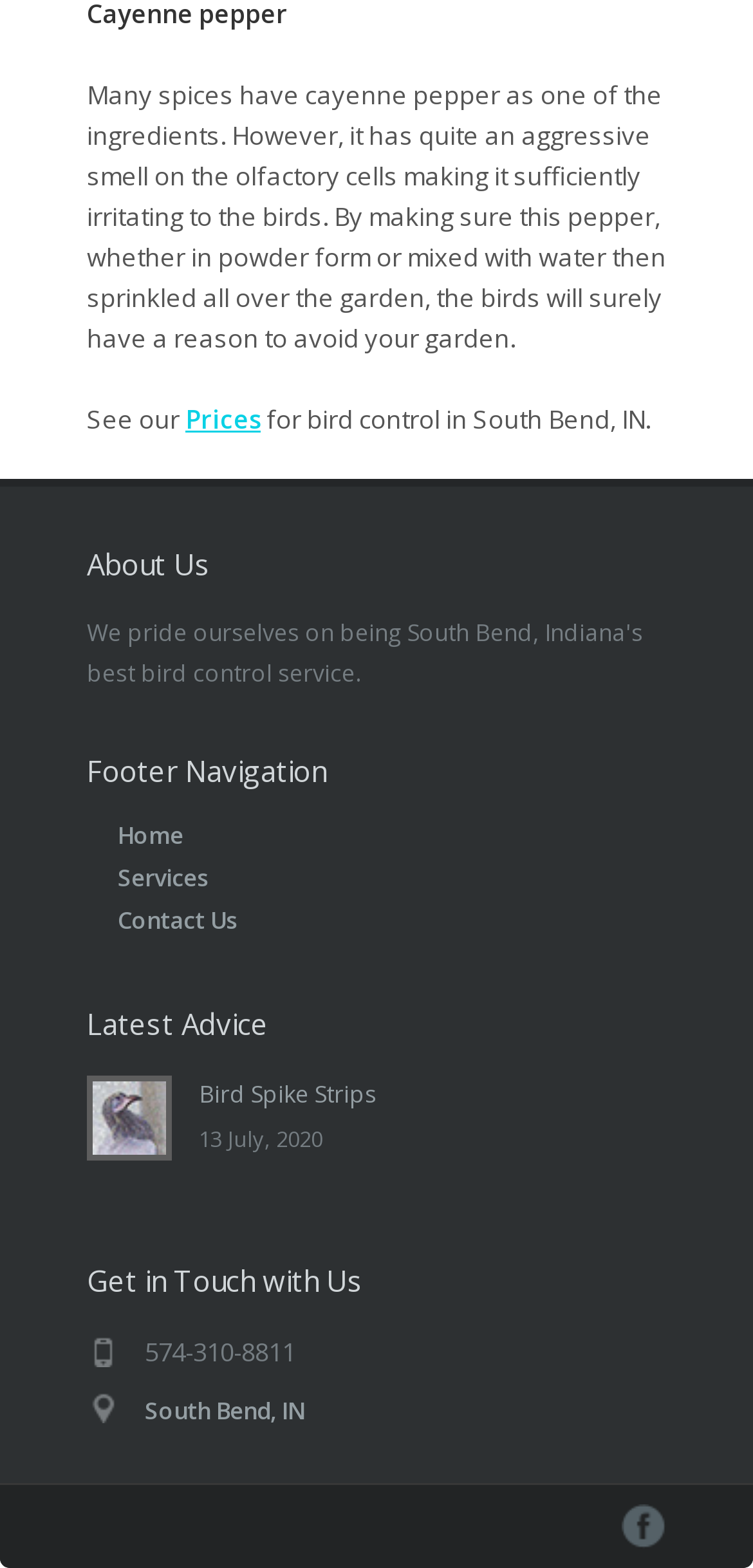What is the topic of the latest advice?
Please provide a single word or phrase in response based on the screenshot.

Bird Spike Strips